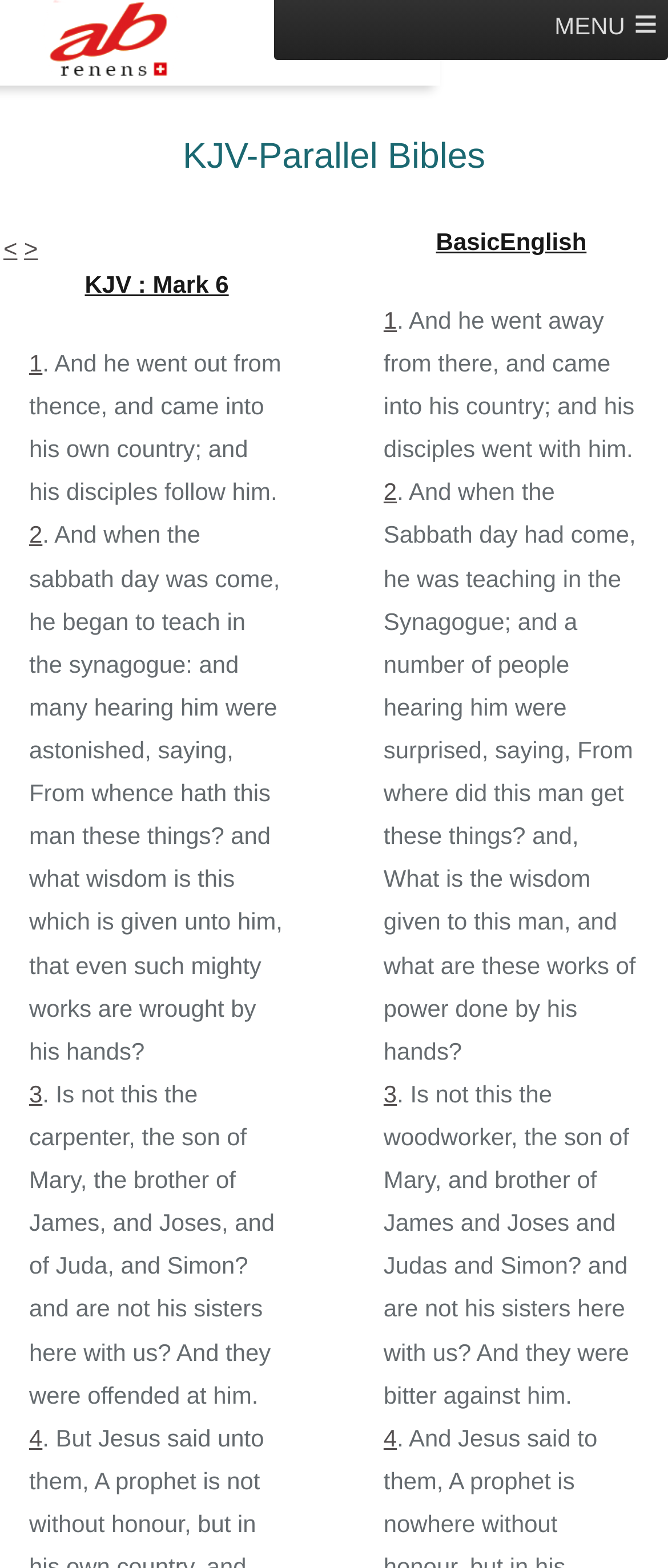Find the bounding box coordinates for the element that must be clicked to complete the instruction: "View KJV : Mark 6". The coordinates should be four float numbers between 0 and 1, indicated as [left, top, right, bottom].

[0.127, 0.173, 0.342, 0.19]